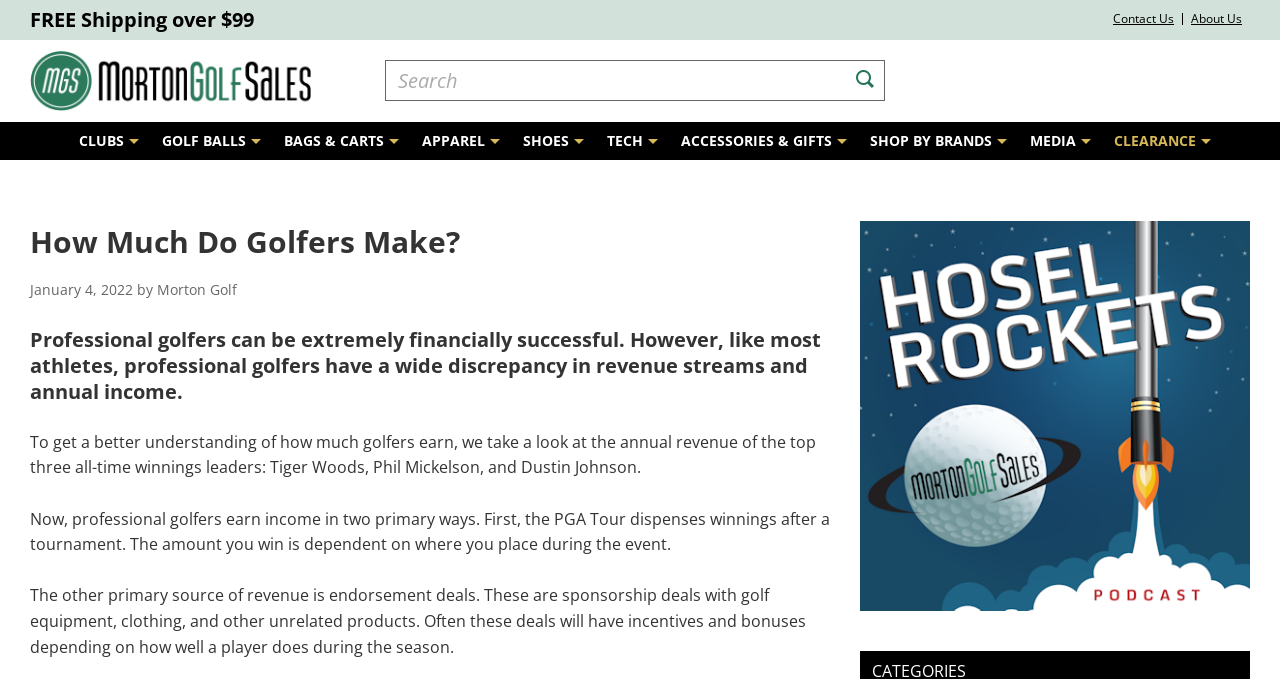Locate the bounding box of the UI element defined by this description: "Expand submenu". The coordinates should be given as four float numbers between 0 and 1, formatted as [left, top, right, bottom].

[0.932, 0.18, 0.948, 0.236]